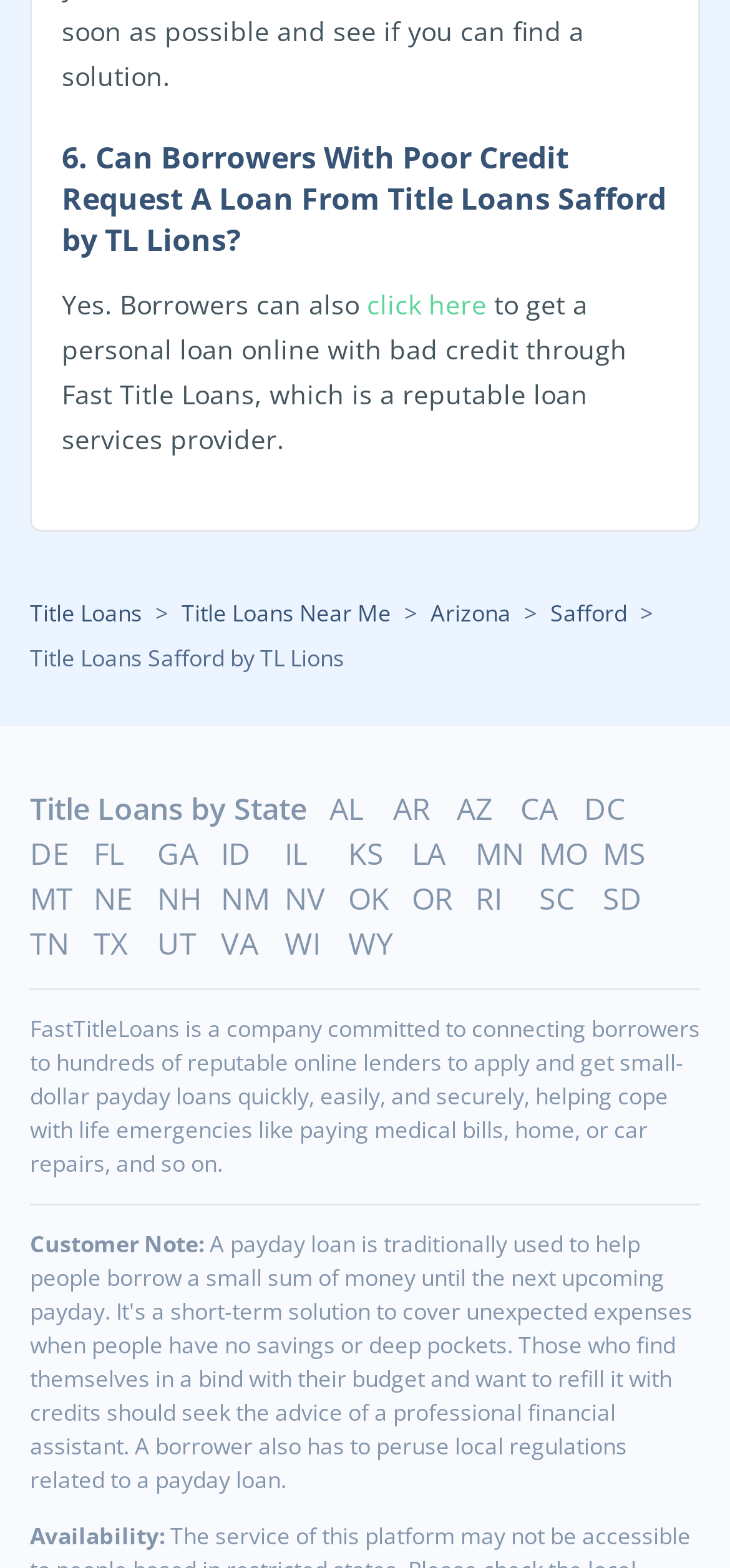Identify the bounding box coordinates of the clickable section necessary to follow the following instruction: "Click on 'Title Loans Near Me'". The coordinates should be presented as four float numbers from 0 to 1, i.e., [left, top, right, bottom].

[0.249, 0.378, 0.536, 0.406]